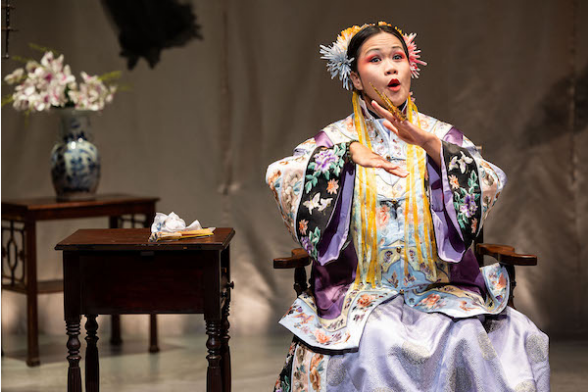What is on the wooden table in the foreground?
Kindly offer a comprehensive and detailed response to the question.

The caption describes the setting of the scene, mentioning that a simple wooden table in the foreground holds a few props, which adds to the authenticity of the theatrical setting and enhances the overall atmosphere of the performance.